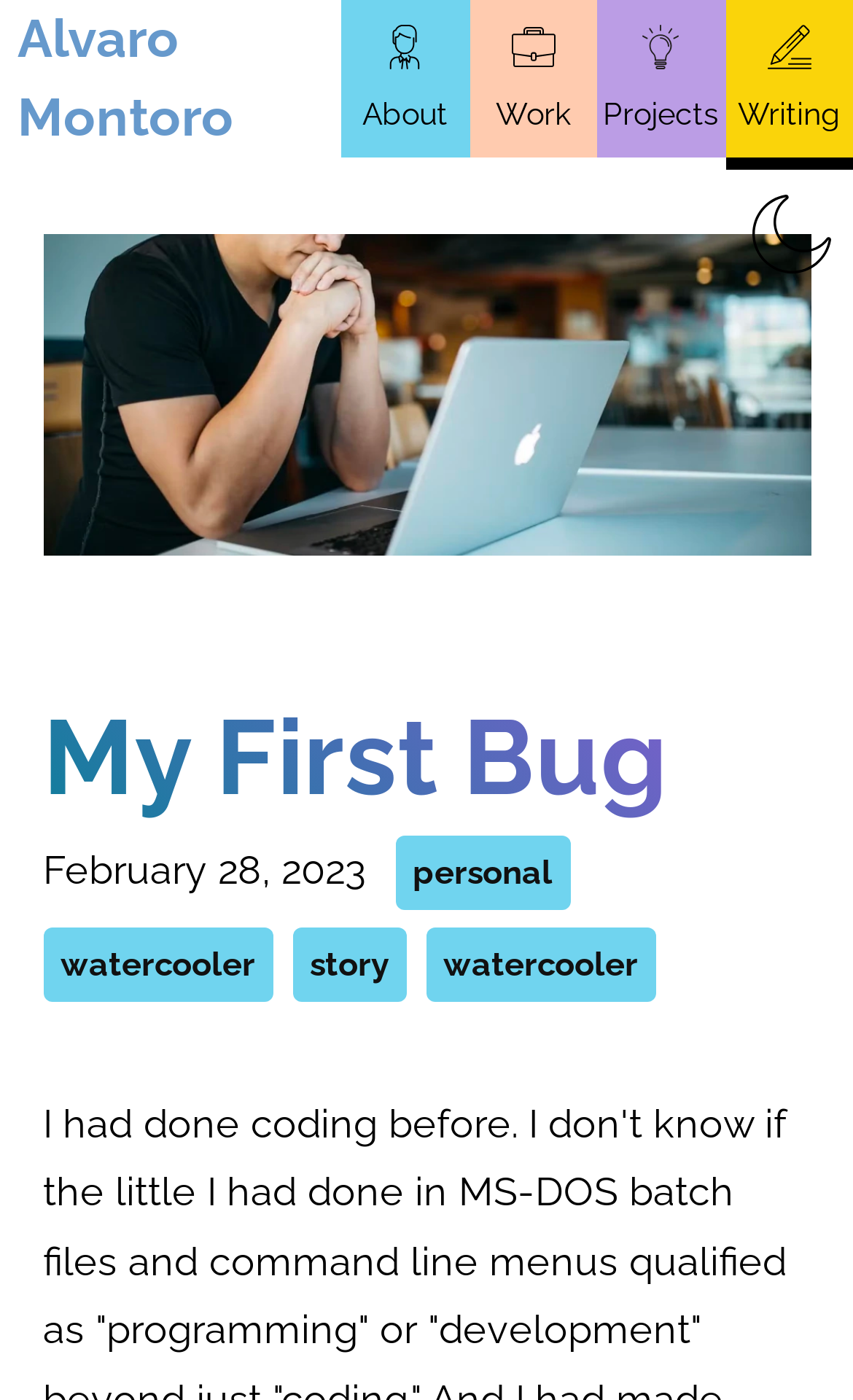What is the date of the blog post?
Please use the image to provide an in-depth answer to the question.

The date of the blog post can be found in the time element, which is located below the heading element and says 'February 28, 2023'.